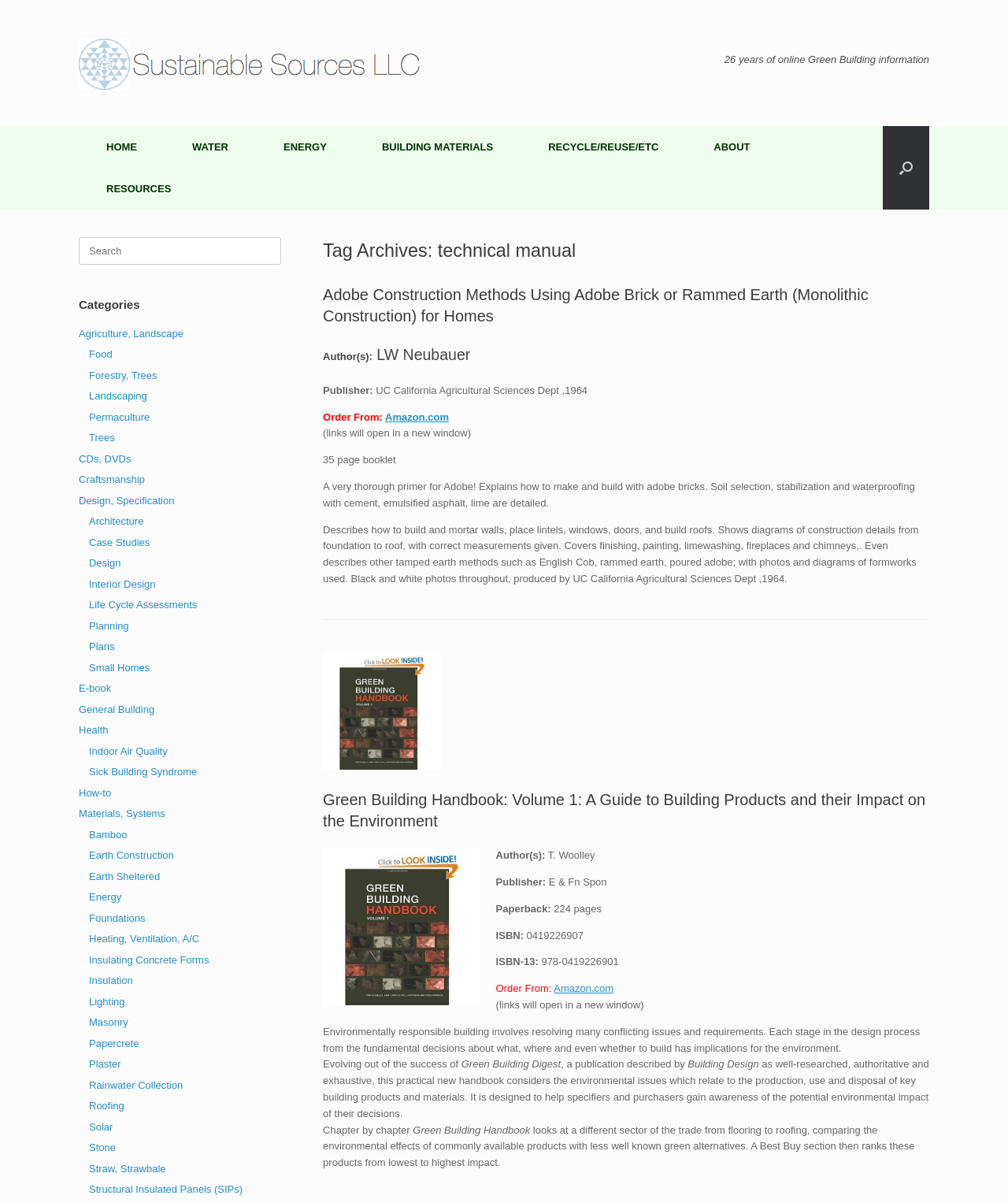Identify the title of the webpage and provide its text content.

Tag Archives: technical manual